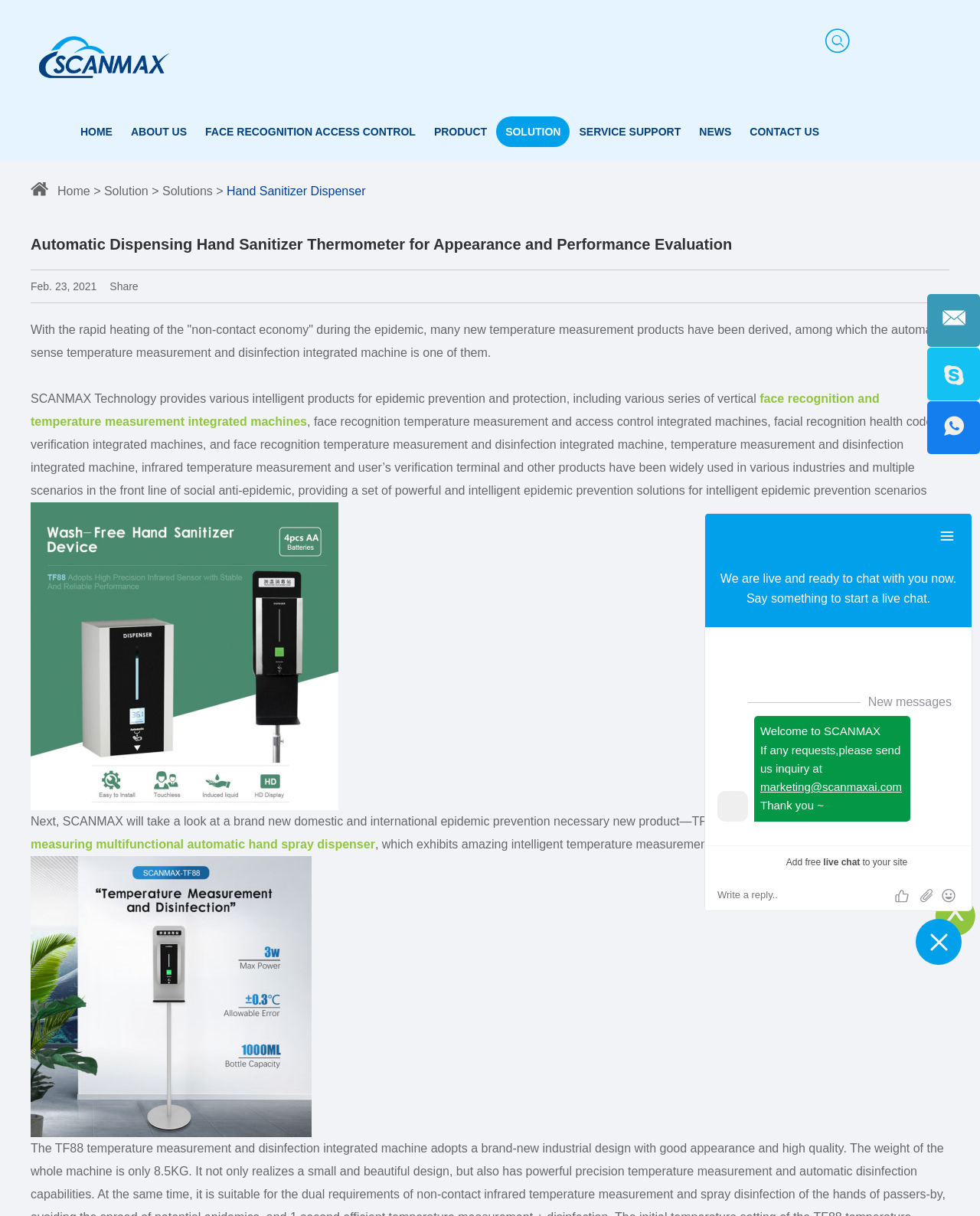Locate the UI element described by e-Lotus Lantern and provide its bounding box coordinates. Use the format (top-left x, top-left y, bottom-right x, bottom-right y) with all values as floating point numbers between 0 and 1.

None